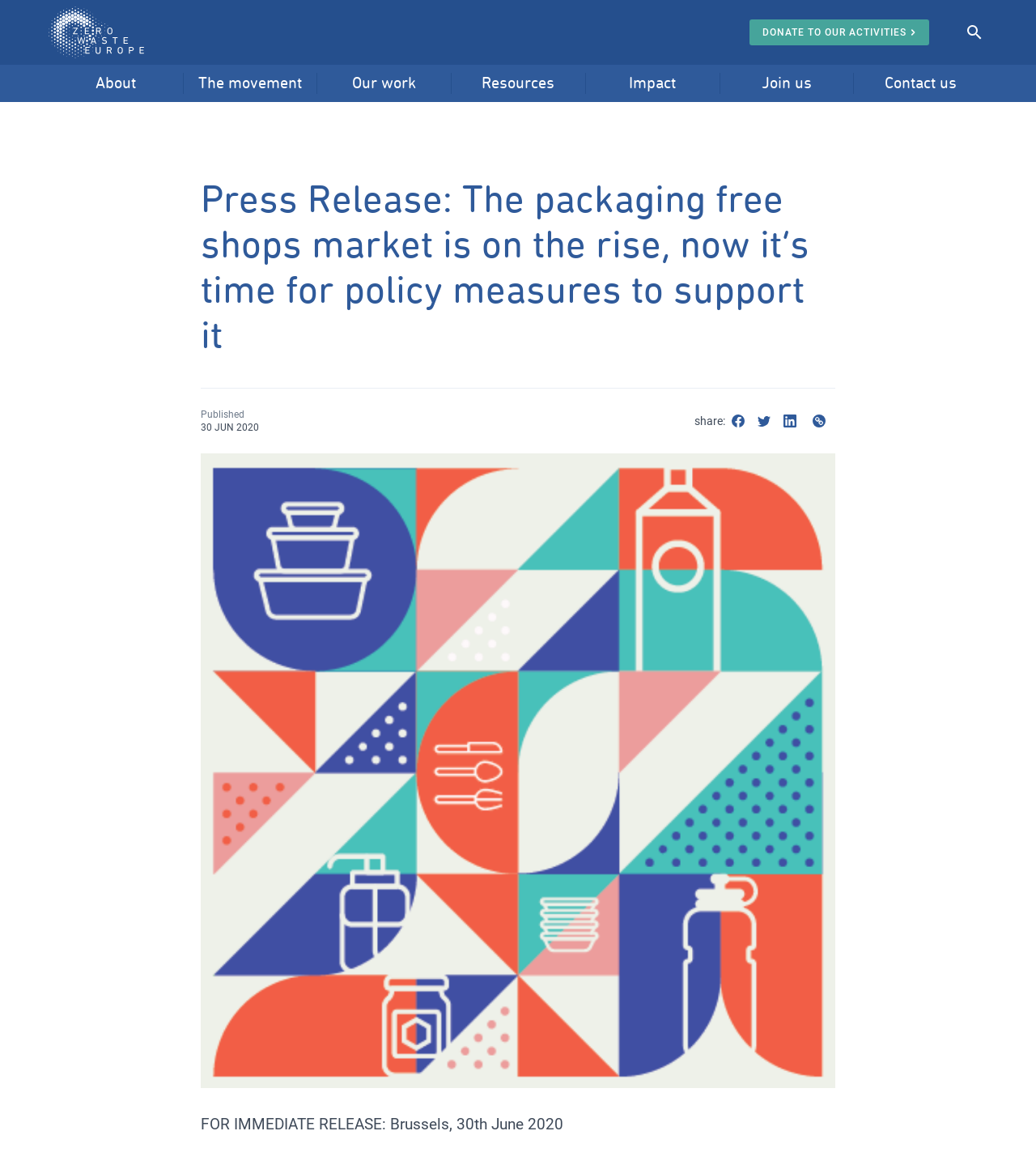Generate the text content of the main headline of the webpage.

Press Release: The packaging free shops market is on the rise, now it’s time for policy measures to support it